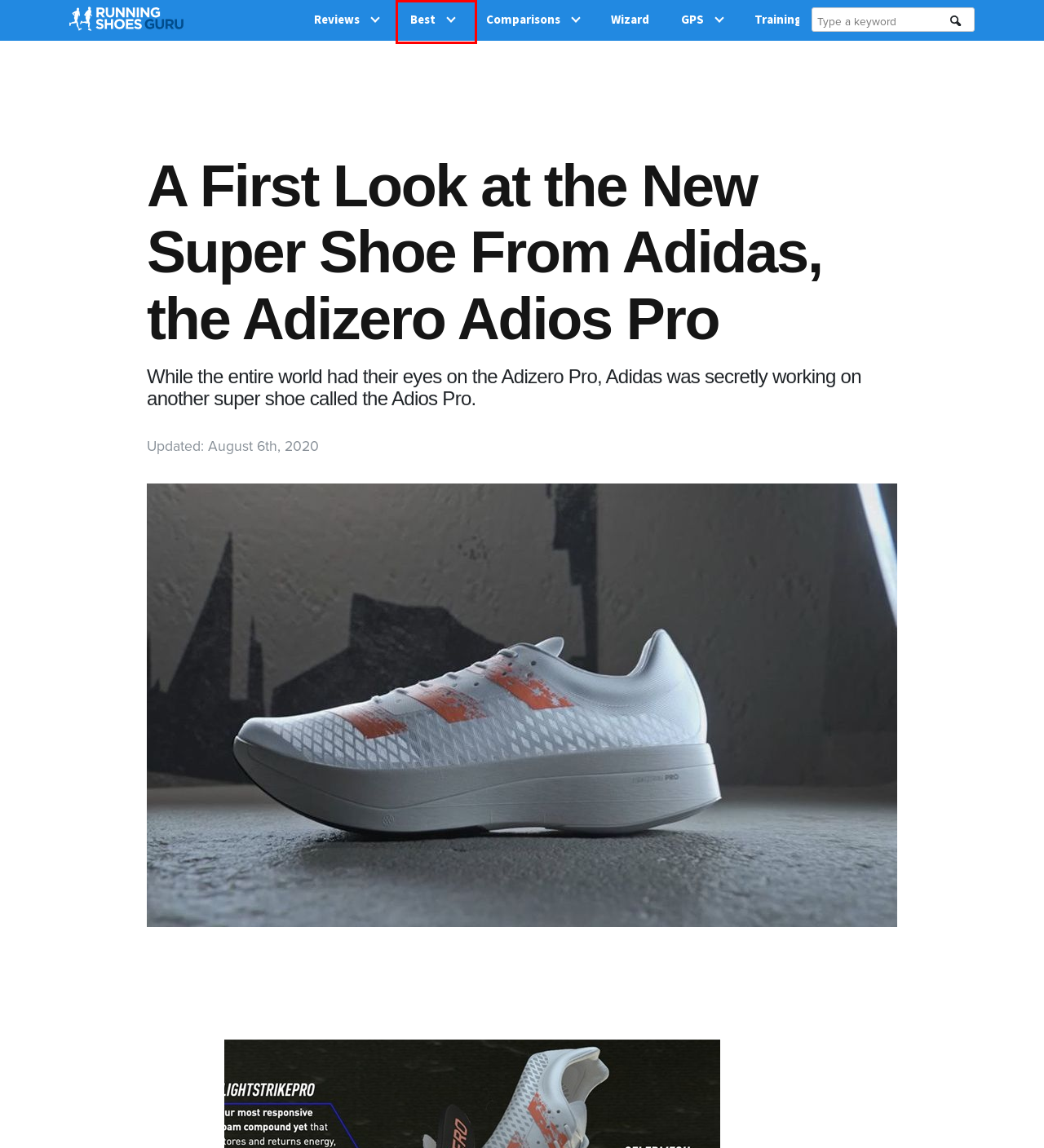A screenshot of a webpage is given, featuring a red bounding box around a UI element. Please choose the webpage description that best aligns with the new webpage after clicking the element in the bounding box. These are the descriptions:
A. Running Shoes Reviews and Buying Guide | Running Shoes Guru
B. Best GPS Running Watches | Running Shoes Guru
C. Find the Perfect Running Shoe: Running Shoe Finder | Running Shoes Guru
D. 1229 Running Shoes Reviews (June 2024) | Running Shoes Guru
E. Comparisons | Running Shoes Guru
F. Contact Us | Running Shoes Guru
G. Guides | Running Shoes Guru
H. Free Running Training Plans | Running Shoes Guru

G